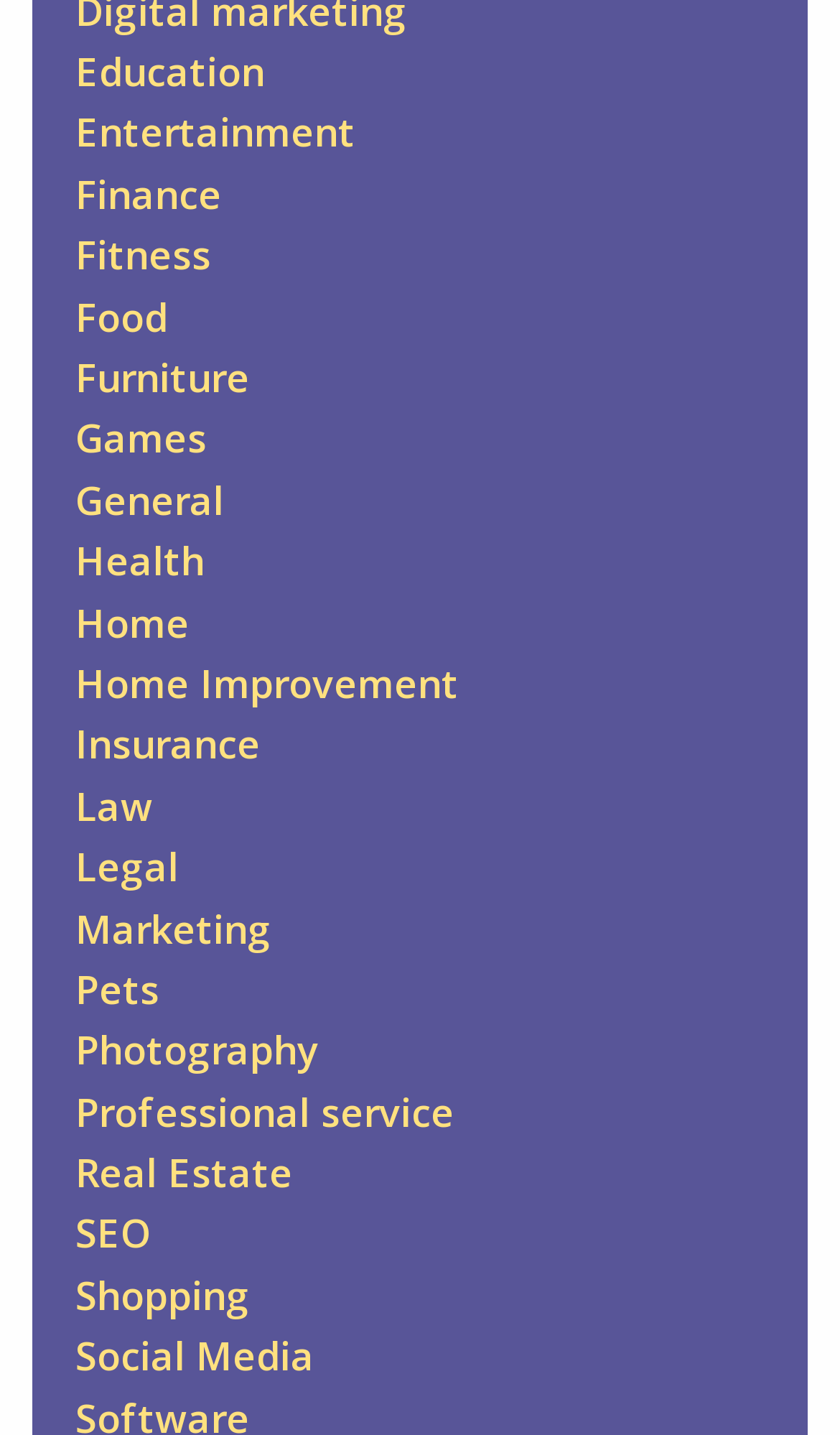Show the bounding box coordinates of the element that should be clicked to complete the task: "Click the 'Get Started' link".

None